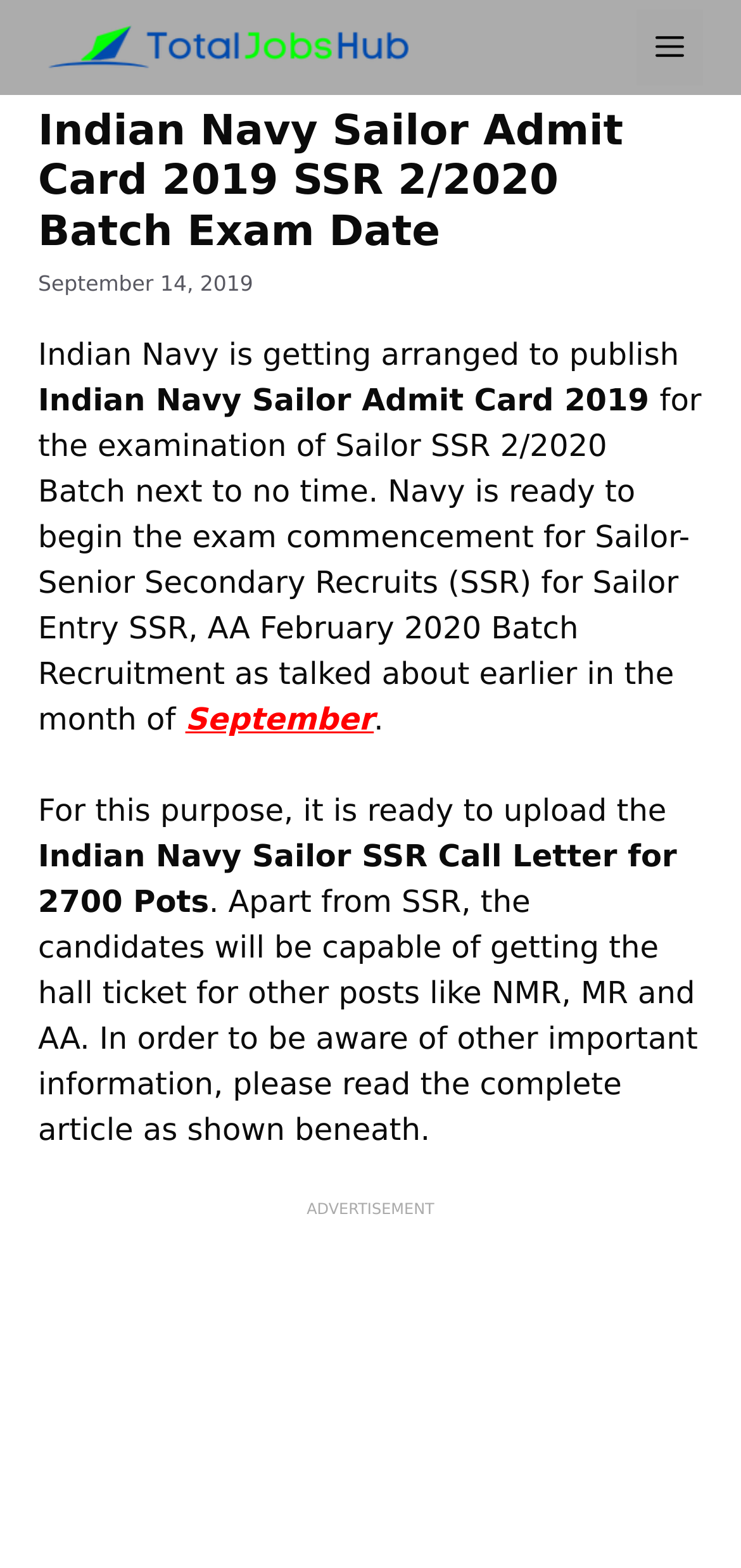Given the element description "Menu" in the screenshot, predict the bounding box coordinates of that UI element.

[0.859, 0.006, 0.949, 0.055]